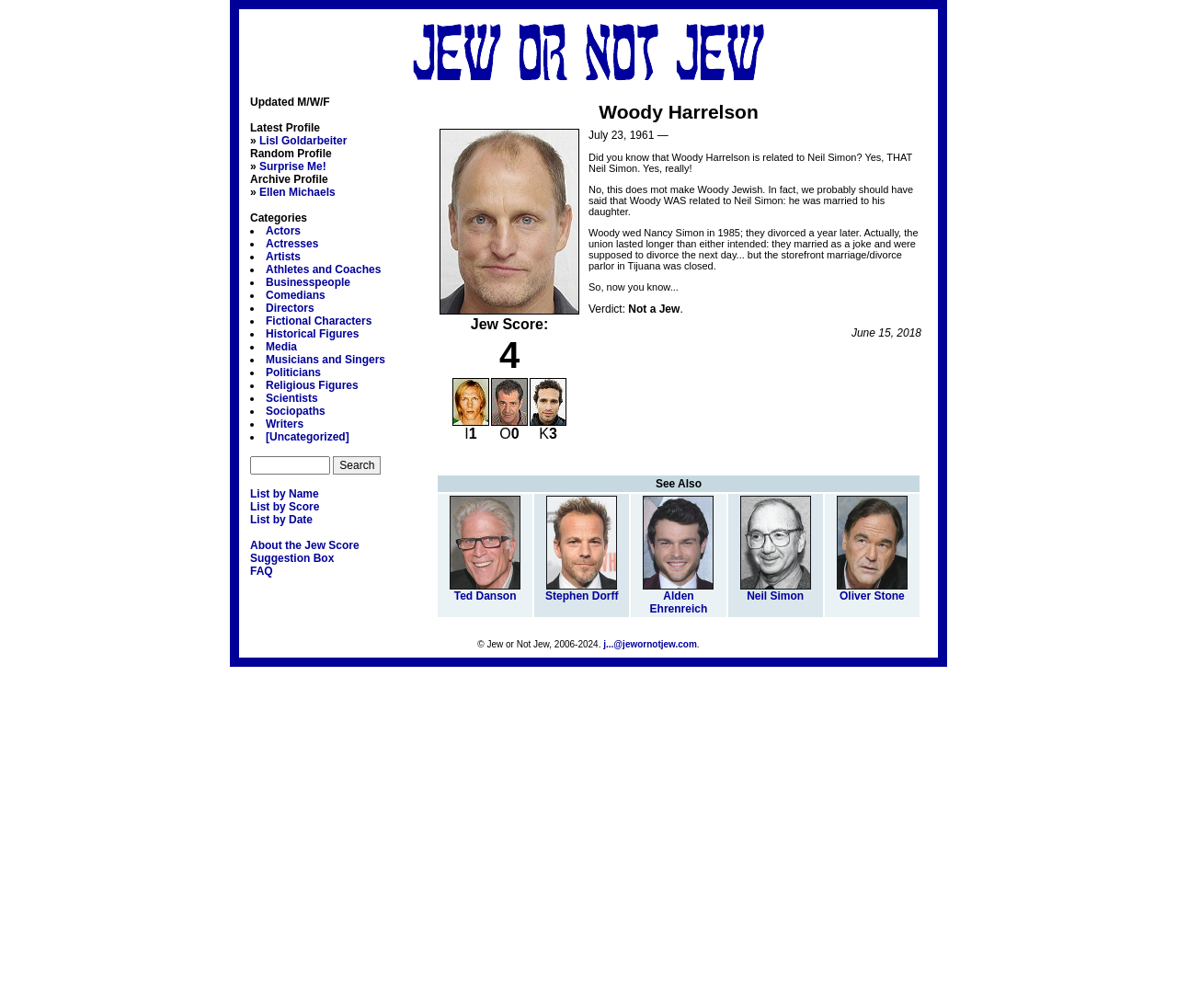Please give a succinct answer to the question in one word or phrase:
What is the name of the person being described?

Woody Harrelson